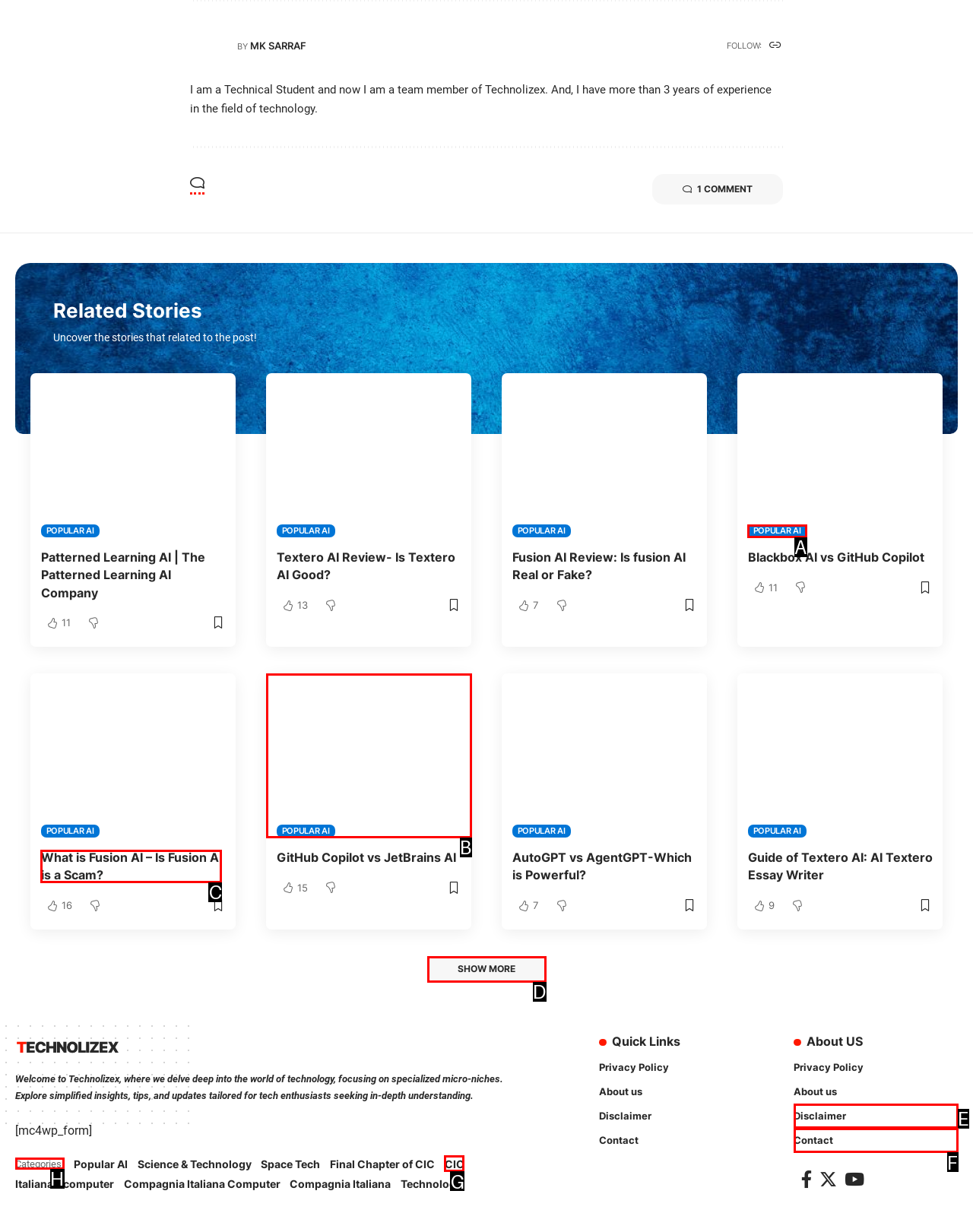Select the appropriate HTML element that needs to be clicked to finish the task: Explore the 'Categories' section
Reply with the letter of the chosen option.

H